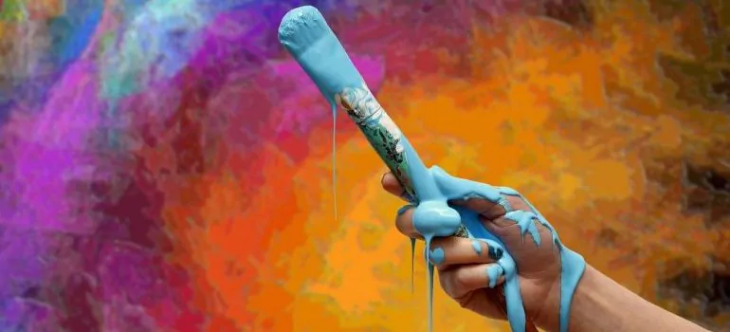What is the dominant color of the paint?
Provide an in-depth and detailed explanation in response to the question.

The image shows paint dripping from the paint roller, and the color of the paint is a vibrant blue, suggesting that the dominant color of the paint is blue.